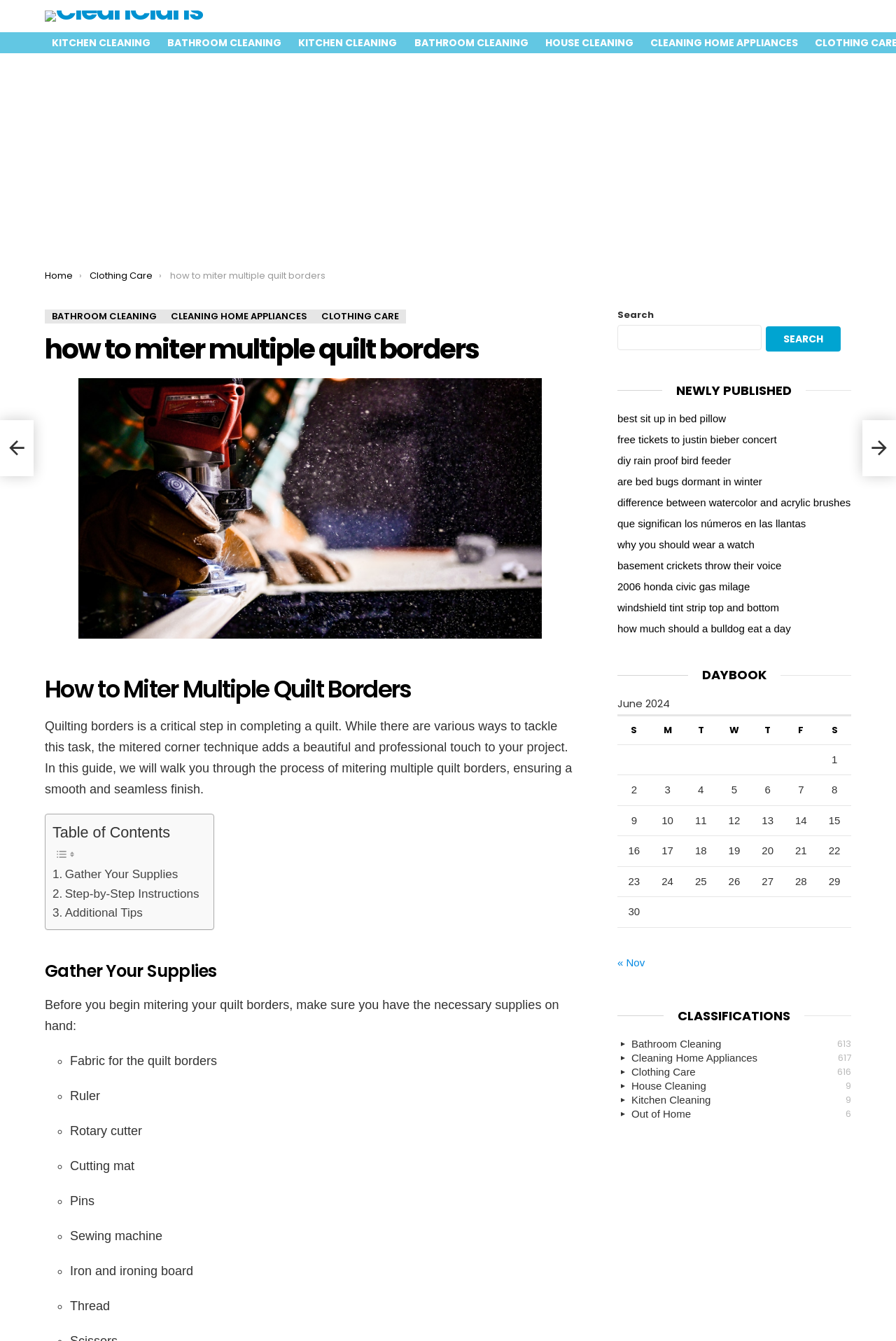Based on the element description: "Search", identify the UI element and provide its bounding box coordinates. Use four float numbers between 0 and 1, [left, top, right, bottom].

[0.855, 0.243, 0.938, 0.262]